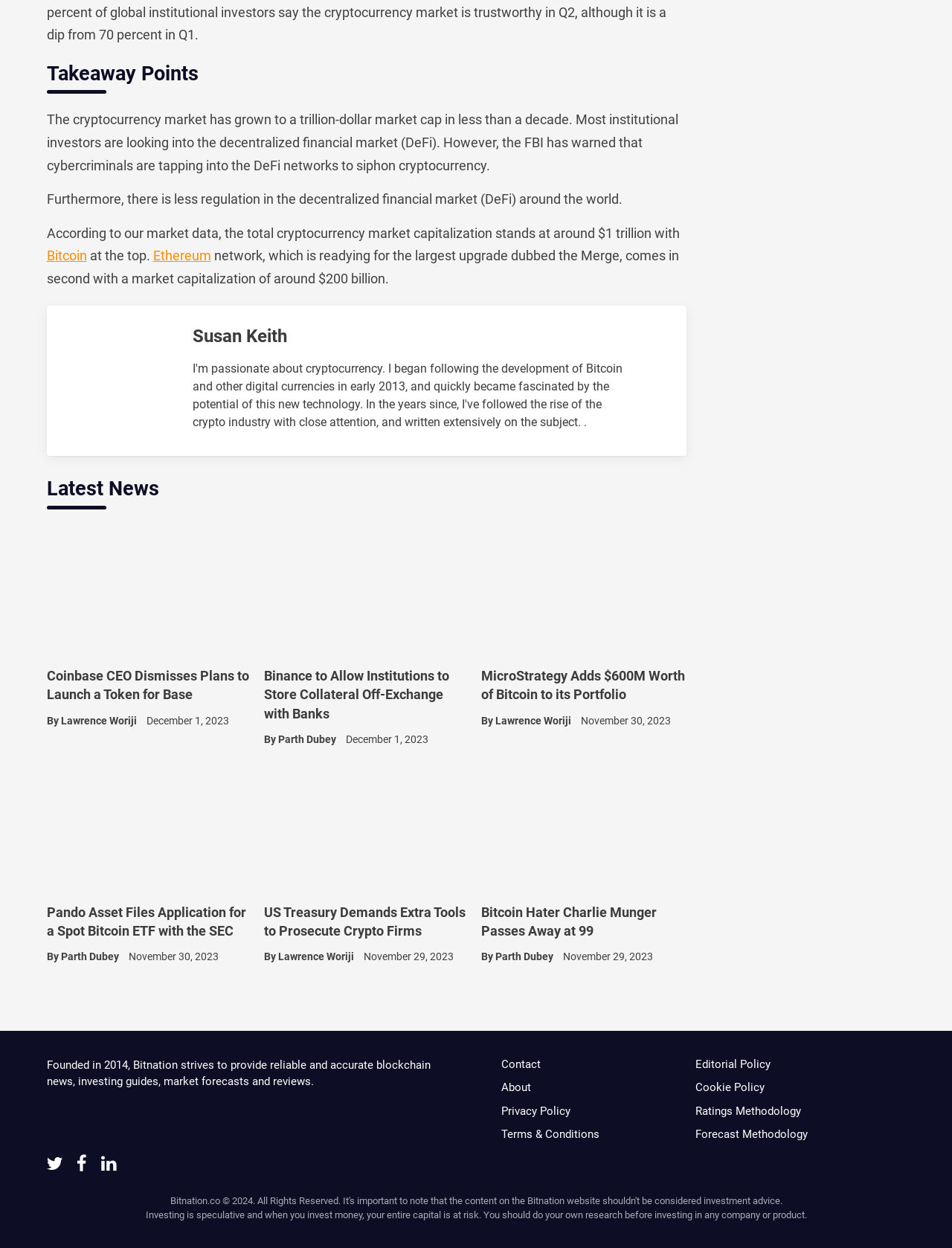Answer the following in one word or a short phrase: 
Who is the author of the article about Bitcoin?

Lawrence Woriji